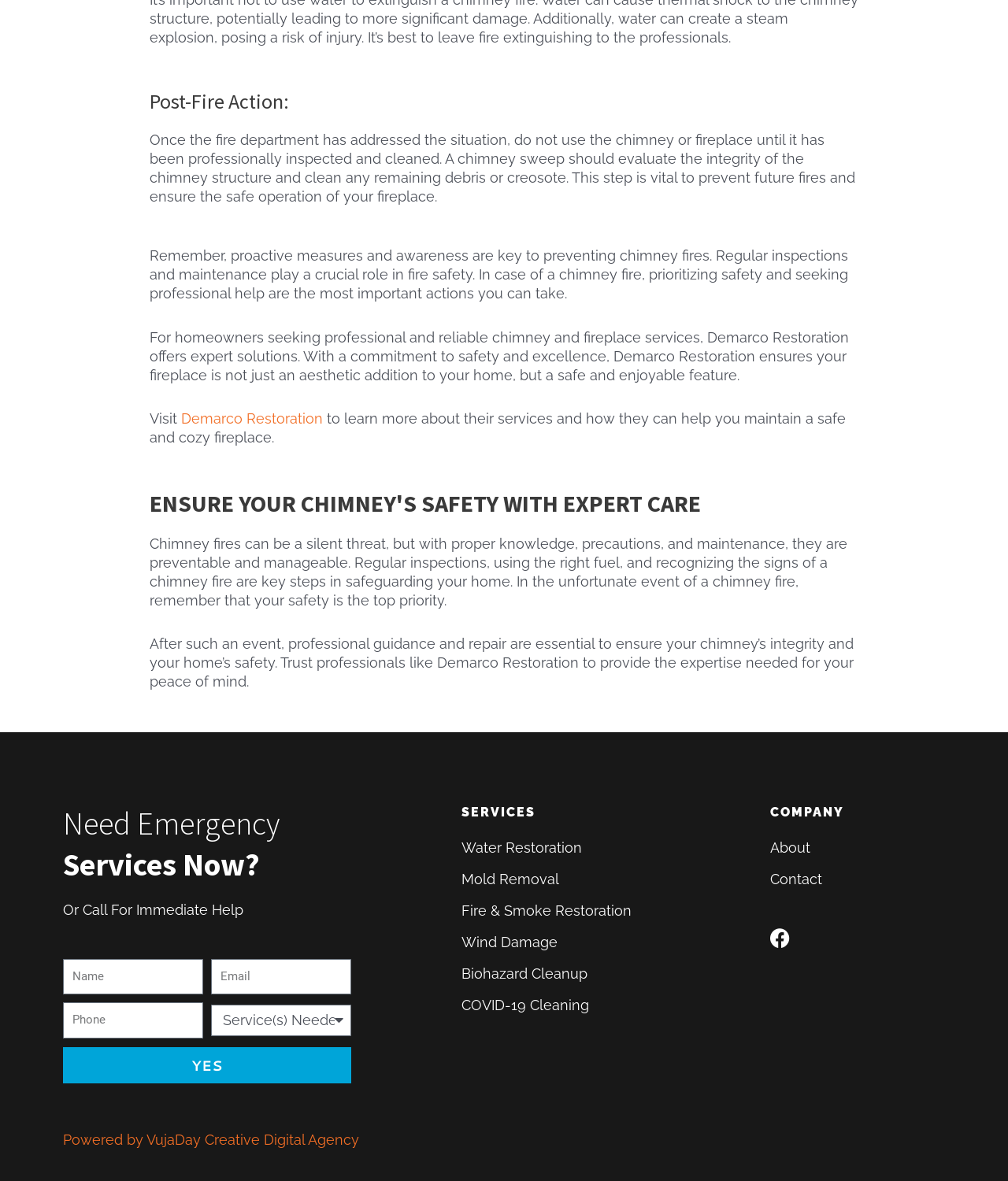Determine the bounding box coordinates of the section I need to click to execute the following instruction: "Visit 'Fire & Smoke Restoration' services". Provide the coordinates as four float numbers between 0 and 1, i.e., [left, top, right, bottom].

[0.458, 0.762, 0.709, 0.779]